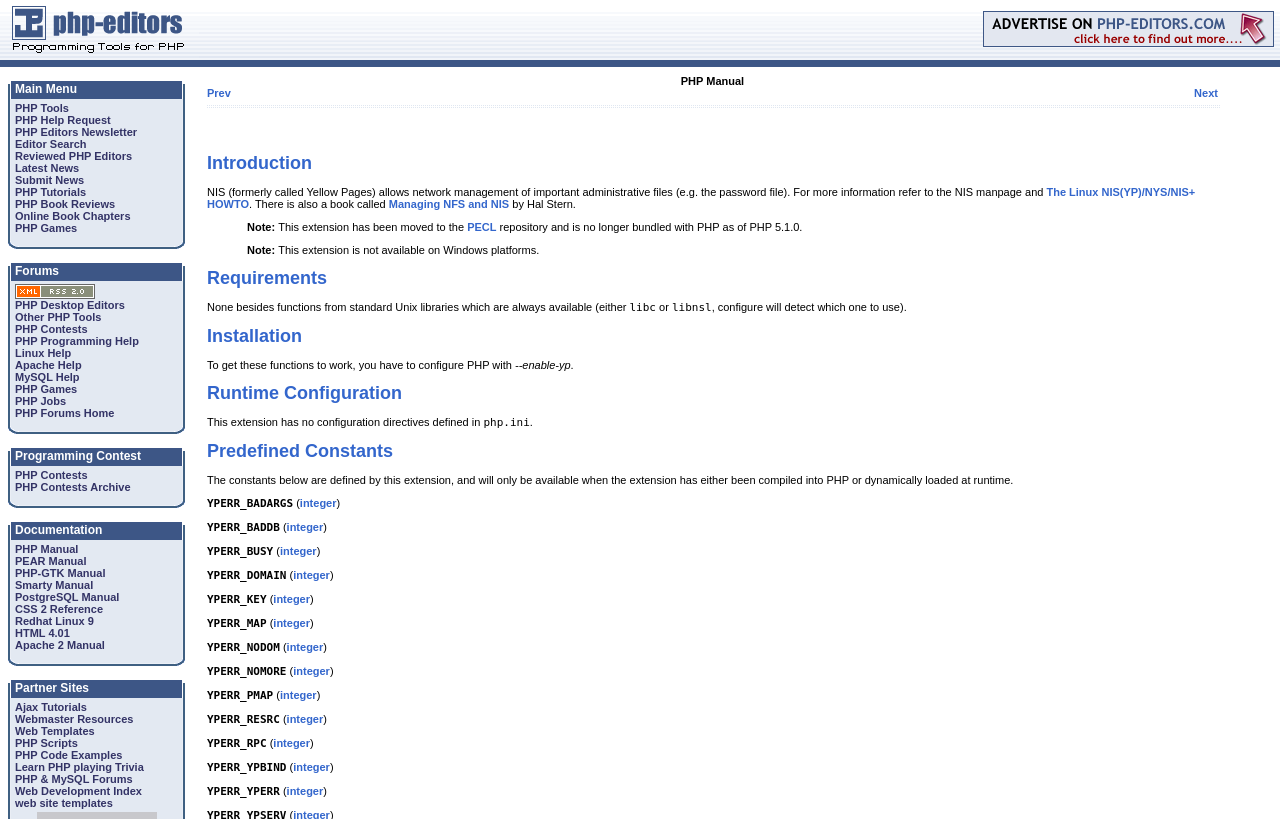Please specify the coordinates of the bounding box for the element that should be clicked to carry out this instruction: "Click on PHP Tools". The coordinates must be four float numbers between 0 and 1, formatted as [left, top, right, bottom].

[0.012, 0.125, 0.054, 0.139]